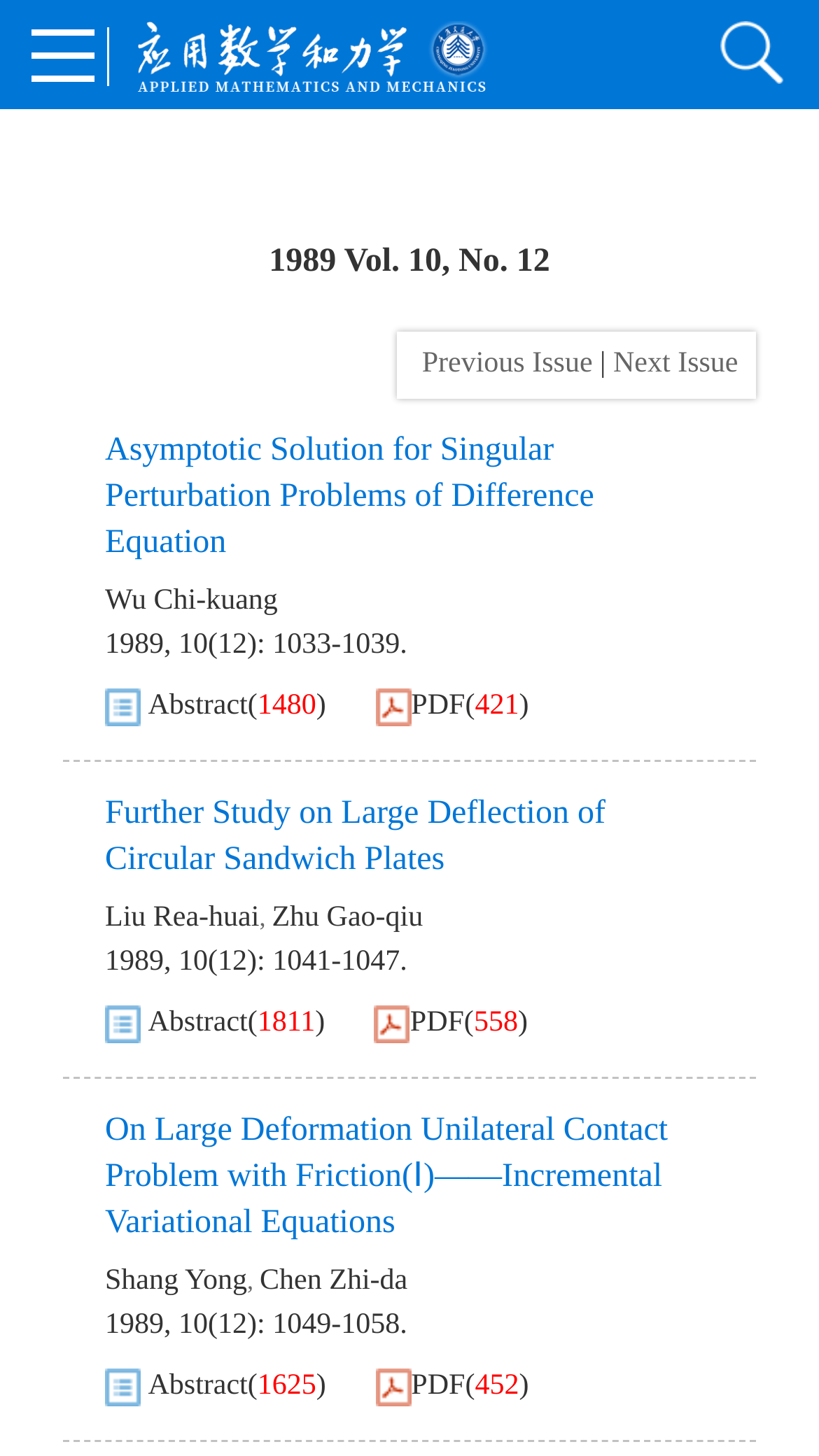Who is the author of the second article? Using the information from the screenshot, answer with a single word or phrase.

Liu Rea-huai, Zhu Gao-qiu